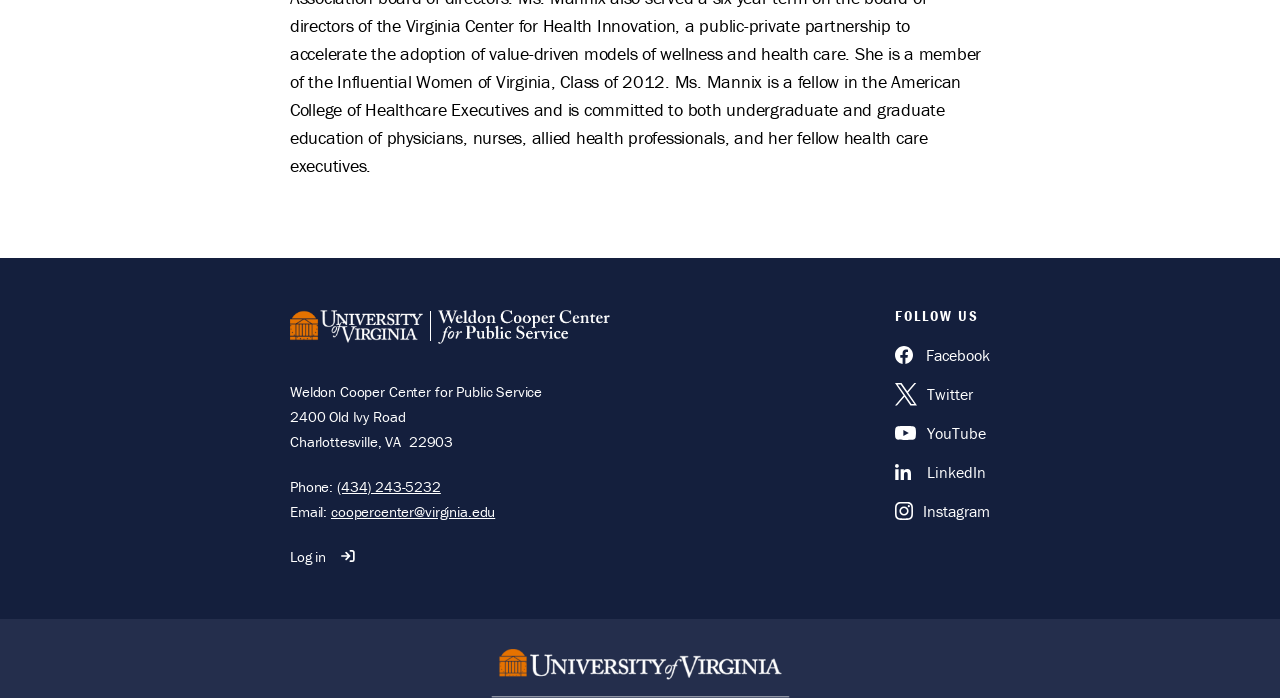Please provide a detailed answer to the question below by examining the image:
What is the name of the university?

The name of the university can be found in the top-left corner of the webpage, where it is written 'University of Virginia Weldon Cooper Center for Public Service'.